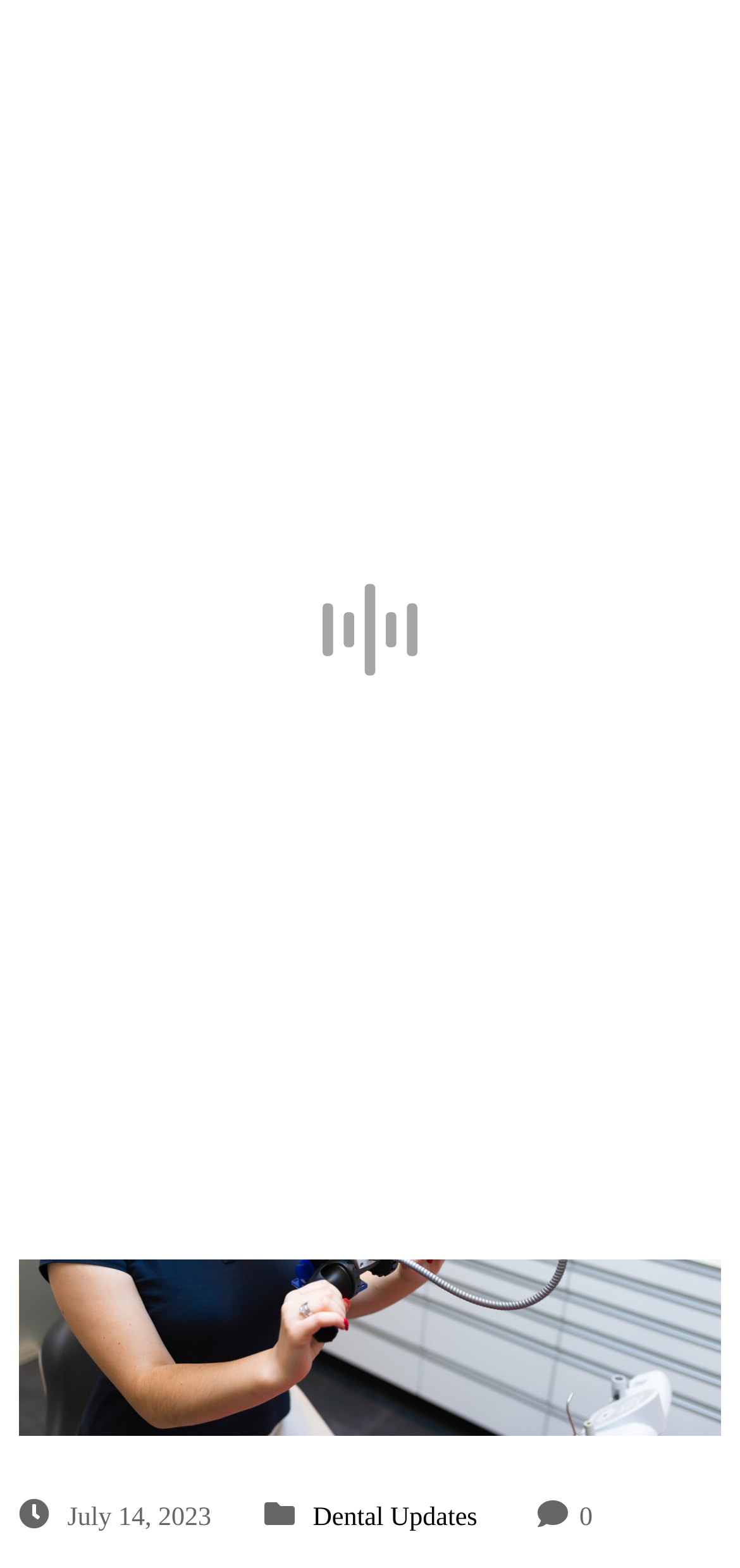Please determine the bounding box coordinates for the UI element described here. Use the format (top-left x, top-left y, bottom-right x, bottom-right y) with values bounded between 0 and 1: parent_node: Home aria-label="hamburger-icon"

[0.885, 0.212, 1.0, 0.247]